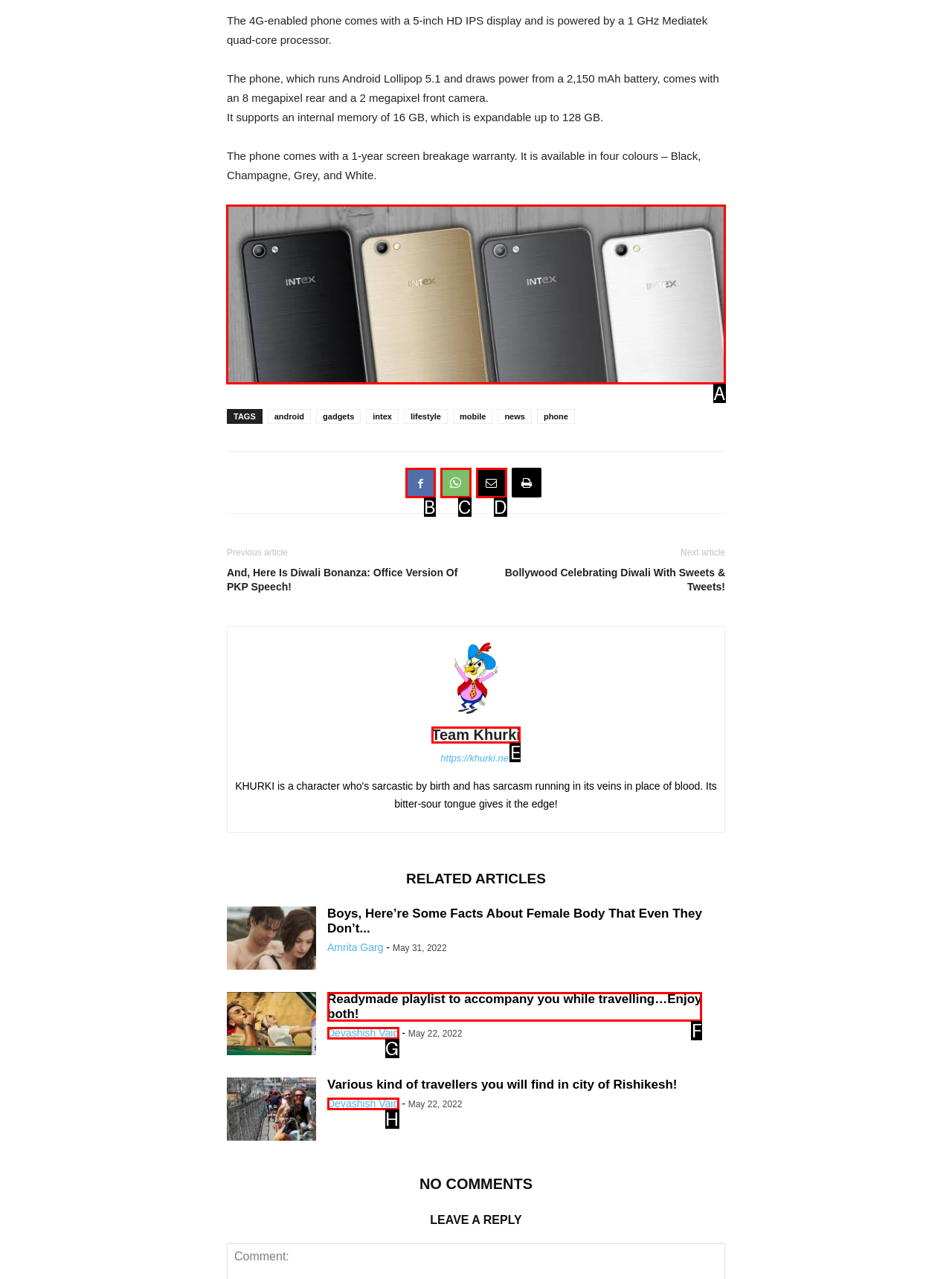Choose the letter that corresponds to the correct button to accomplish the task: view the image of Intex Aqua Super
Reply with the letter of the correct selection only.

A